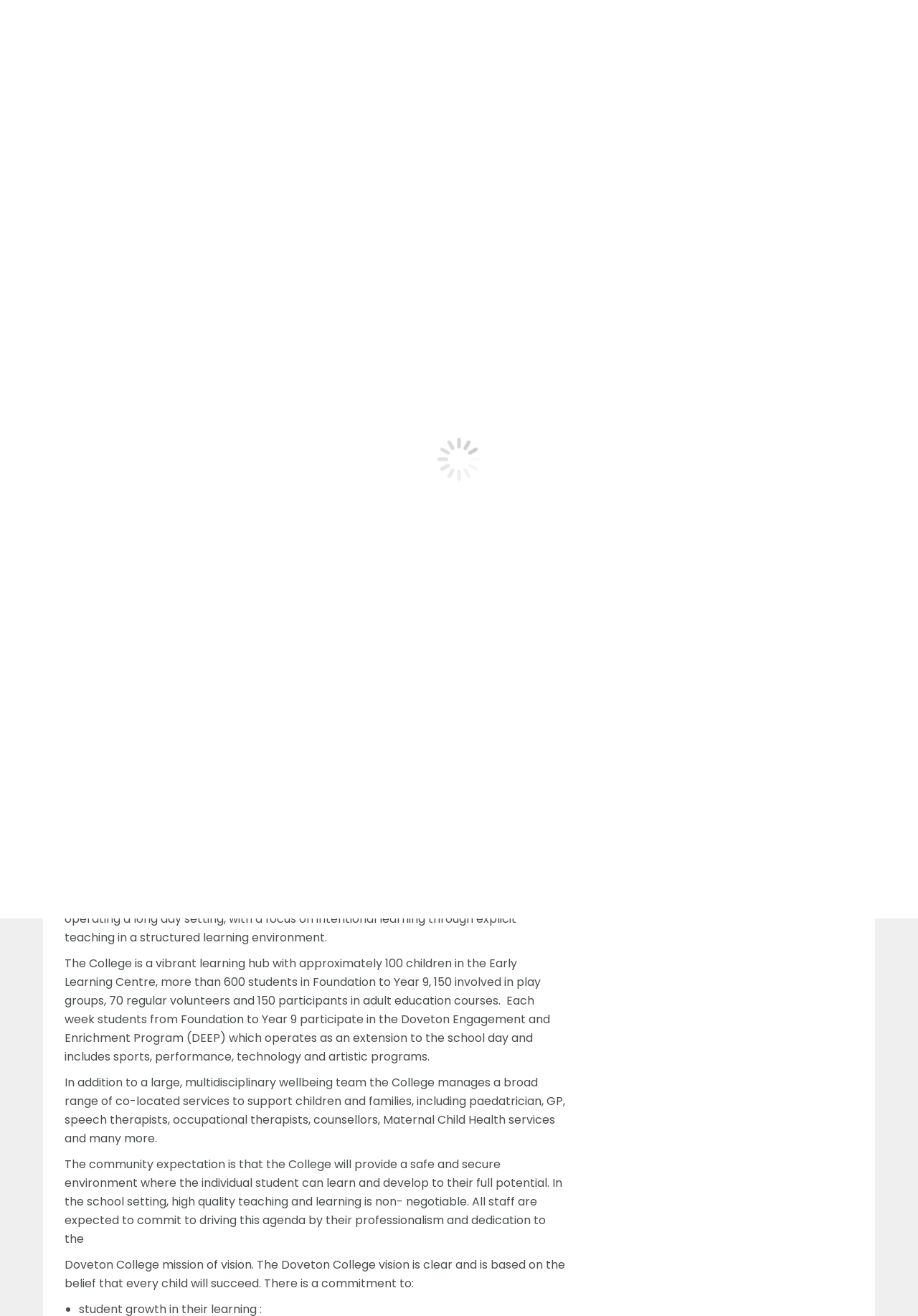What is the job title of the current job posting?
Kindly give a detailed and elaborate answer to the question.

I determined the job title by looking at the heading 'SPEECH THERAPIST (HOURS NEGOTIABLE) DOVETON COLLEGE' which is the main heading of the job posting.